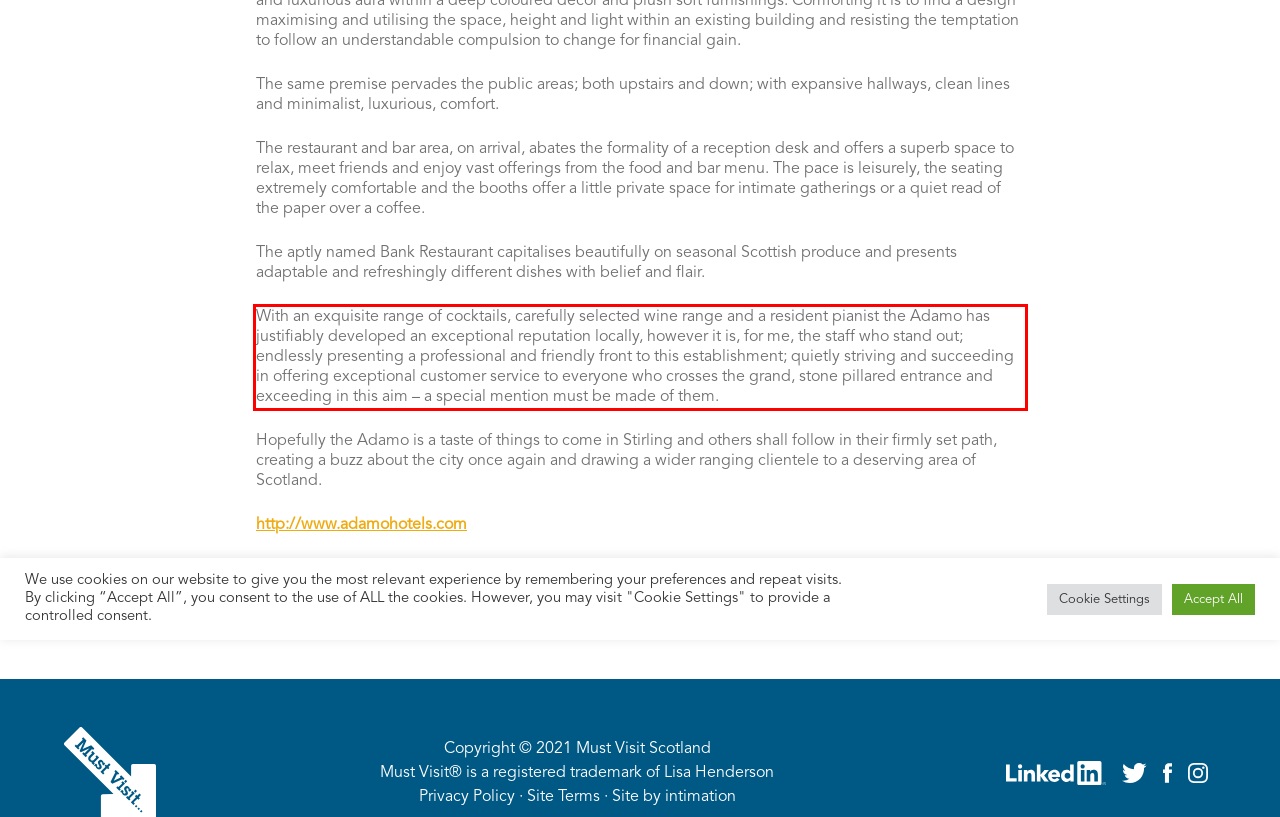Within the provided webpage screenshot, find the red rectangle bounding box and perform OCR to obtain the text content.

With an exquisite range of cocktails, carefully selected wine range and a resident pianist the Adamo has justifiably developed an exceptional reputation locally, however it is, for me, the staff who stand out; endlessly presenting a professional and friendly front to this establishment; quietly striving and succeeding in offering exceptional customer service to everyone who crosses the grand, stone pillared entrance and exceeding in this aim – a special mention must be made of them.